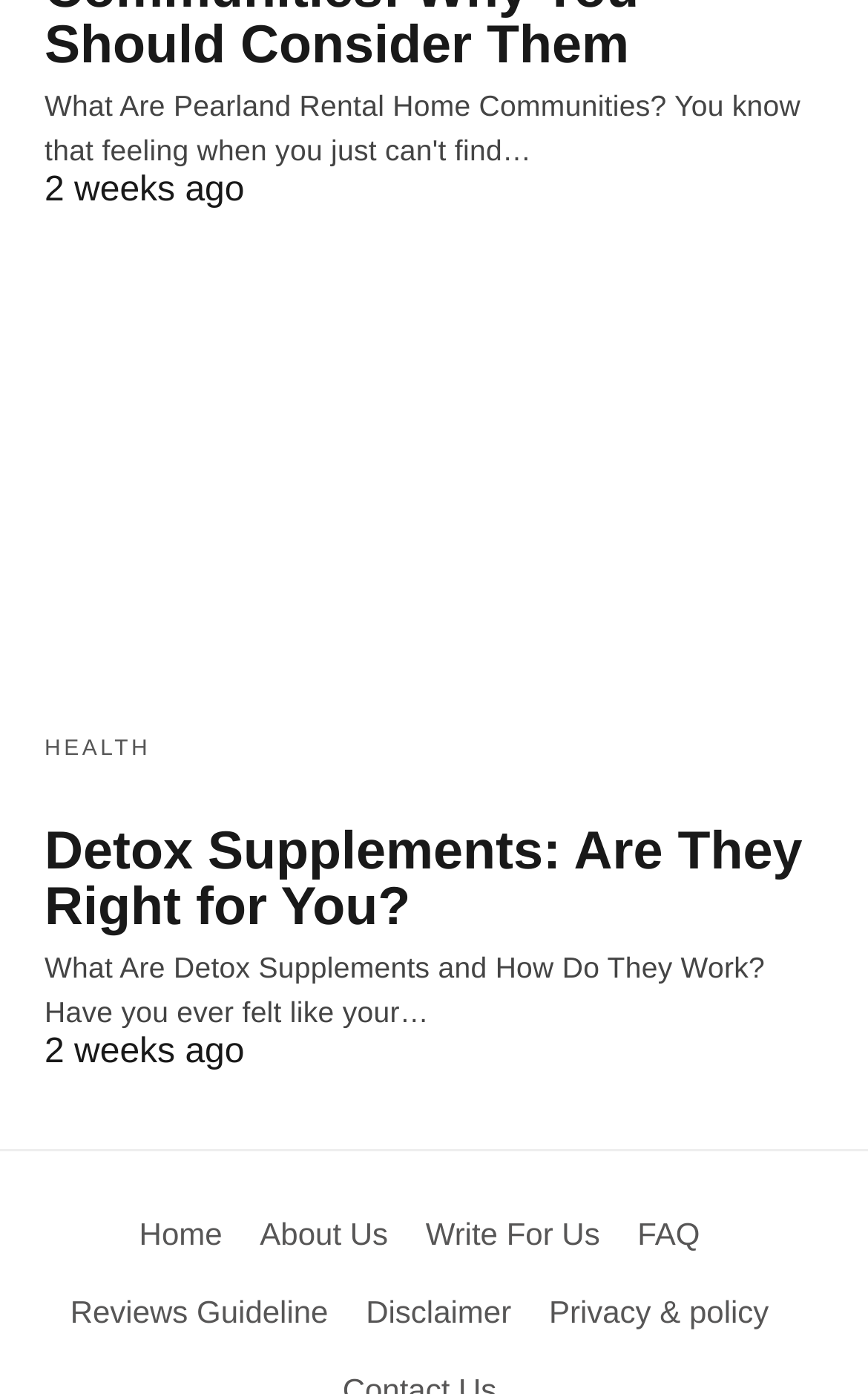What is the first sentence of the article?
Craft a detailed and extensive response to the question.

I found the text 'What Are Detox Supplements and How Do They Work? Have you ever felt like your…' at [0.051, 0.682, 0.881, 0.738] which is the first sentence of the article.